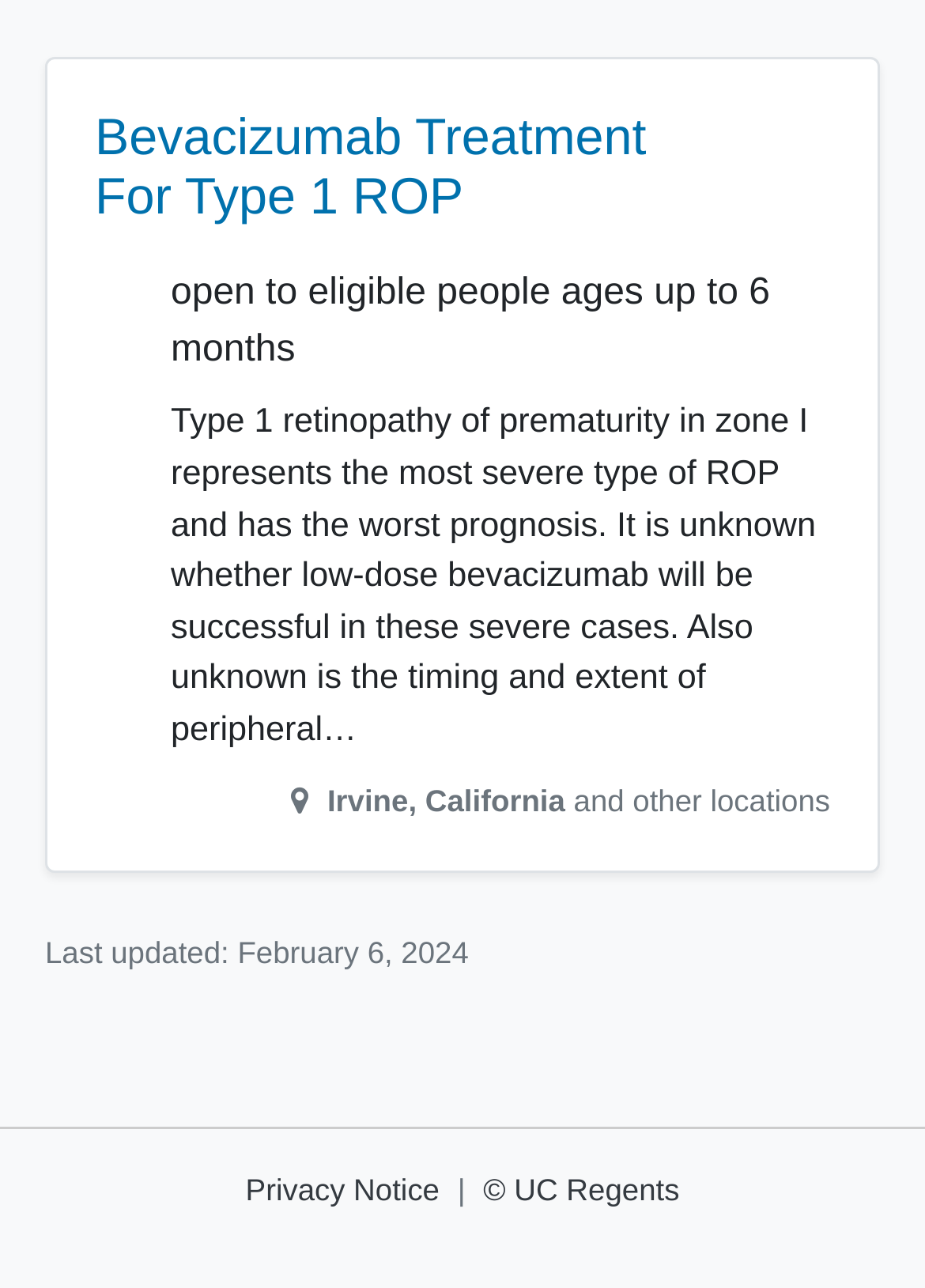Determine the bounding box coordinates of the UI element described below. Use the format (top-left x, top-left y, bottom-right x, bottom-right y) with floating point numbers between 0 and 1: Privacy Notice

[0.265, 0.91, 0.475, 0.937]